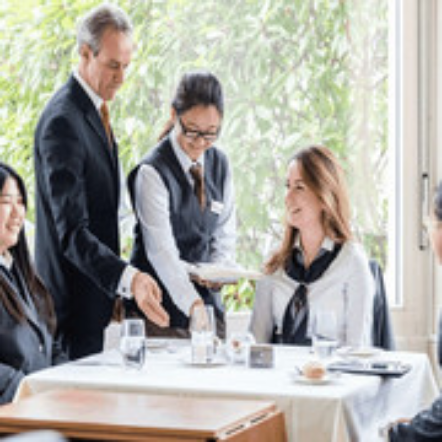How many female staff members are present?
Answer with a single word or phrase, using the screenshot for reference.

One